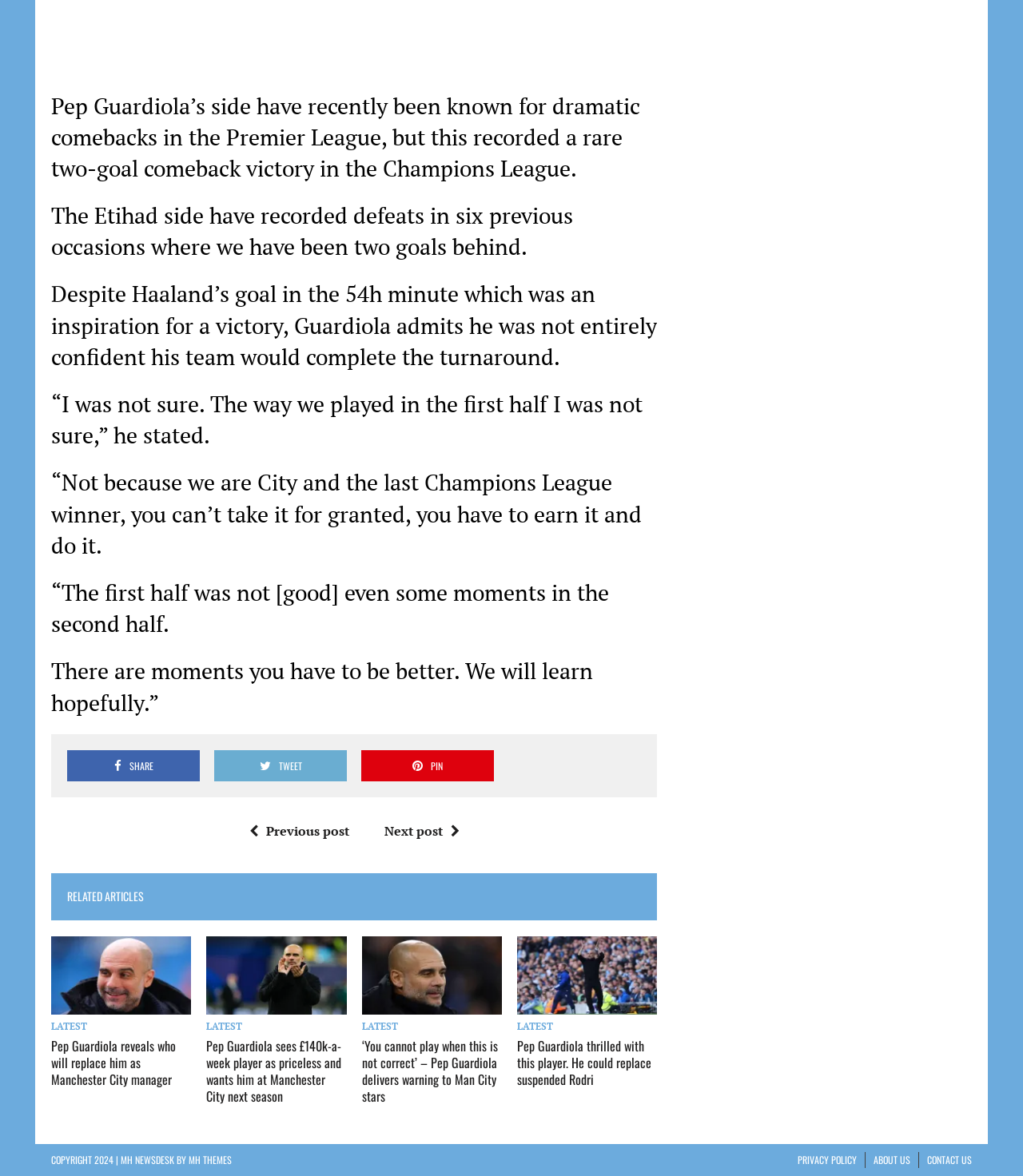Give a one-word or one-phrase response to the question: 
What is the name of the news organization?

MH NEWSDESK